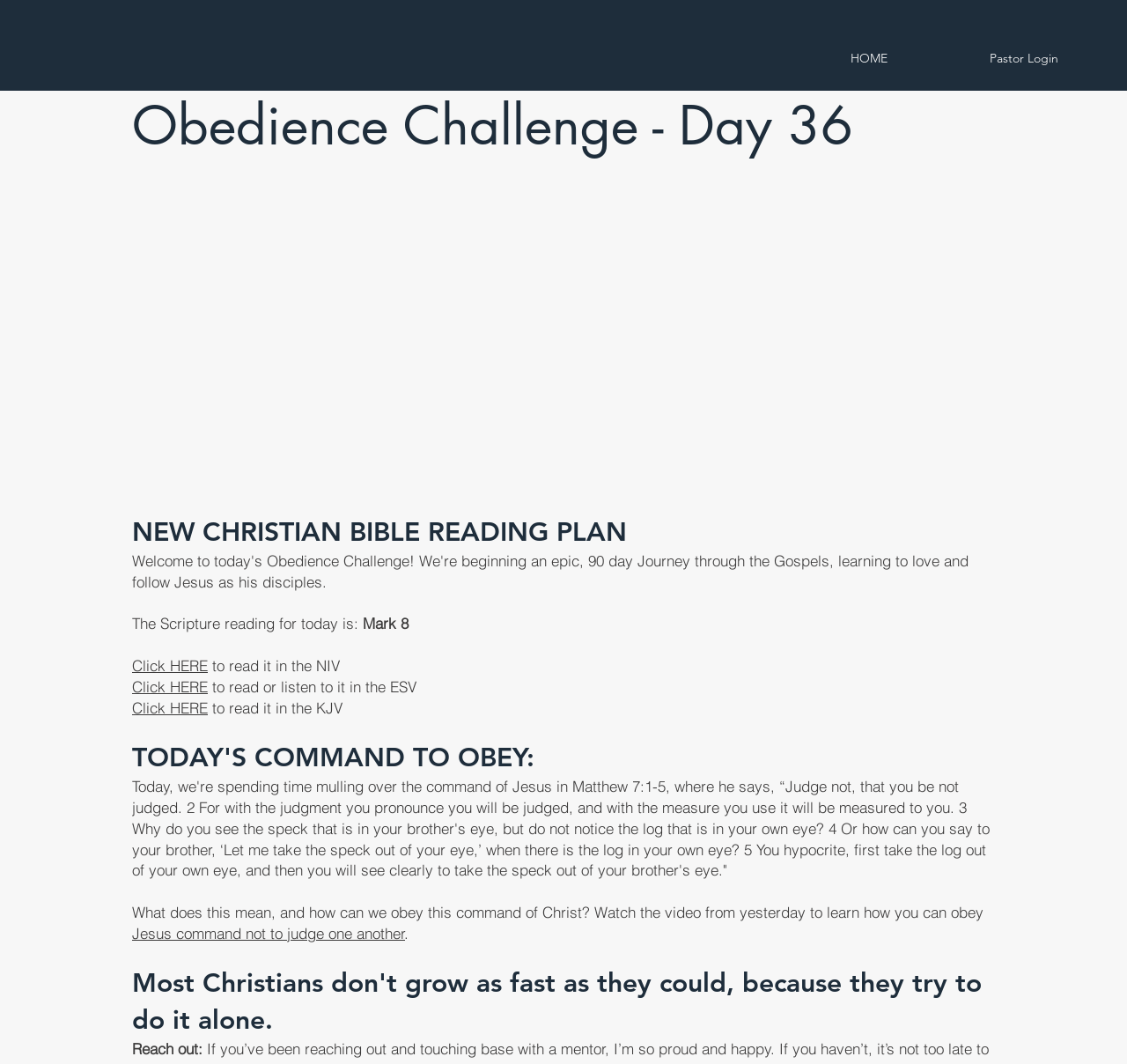Given the description of the UI element: "HOME", predict the bounding box coordinates in the form of [left, top, right, bottom], with each value being a float between 0 and 1.

[0.709, 0.04, 0.833, 0.07]